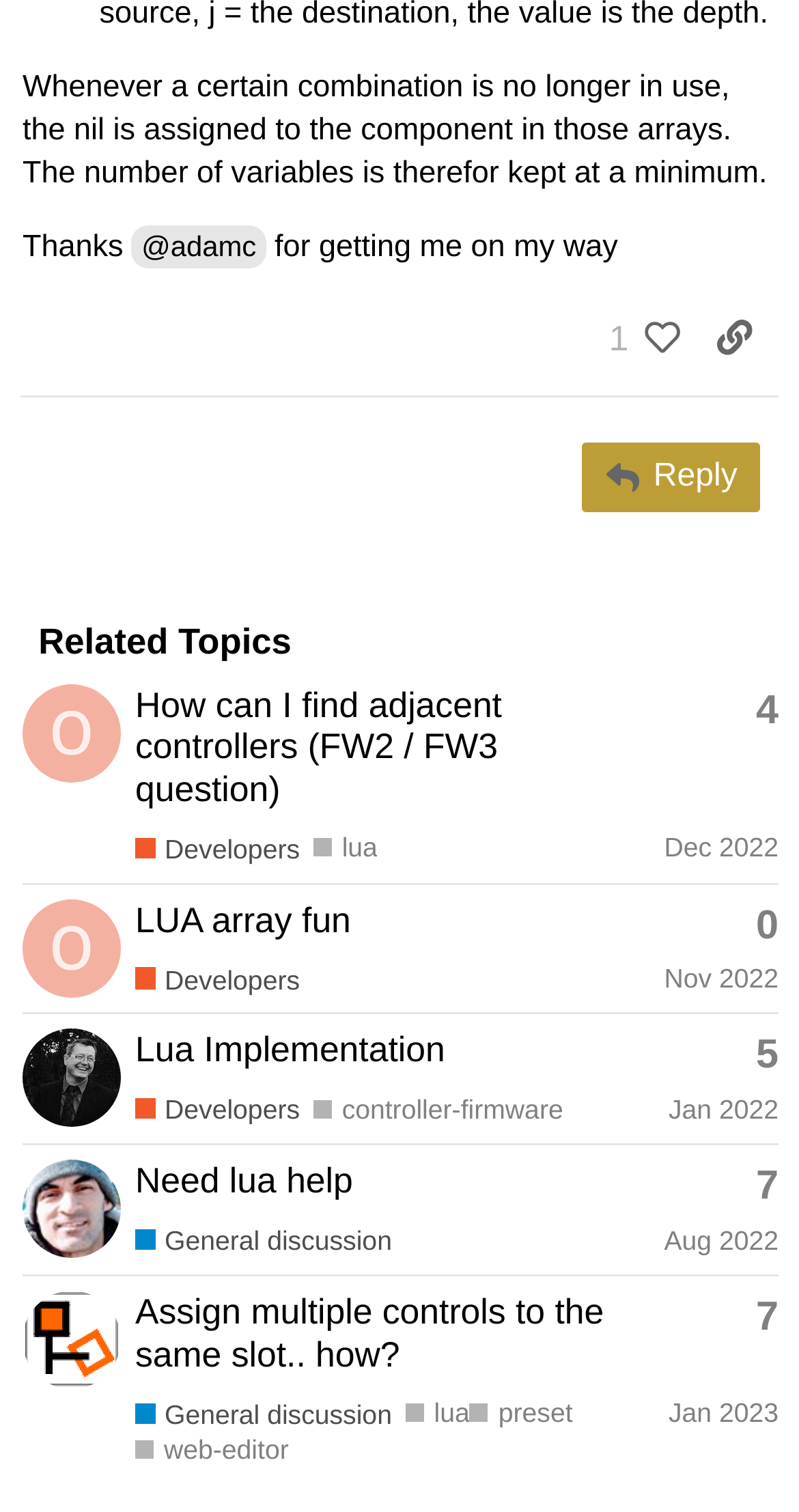Please determine the bounding box coordinates of the element to click on in order to accomplish the following task: "Click the button 'This topic has 4 replies'". Ensure the coordinates are four float numbers ranging from 0 to 1, i.e., [left, top, right, bottom].

[0.946, 0.457, 0.974, 0.484]